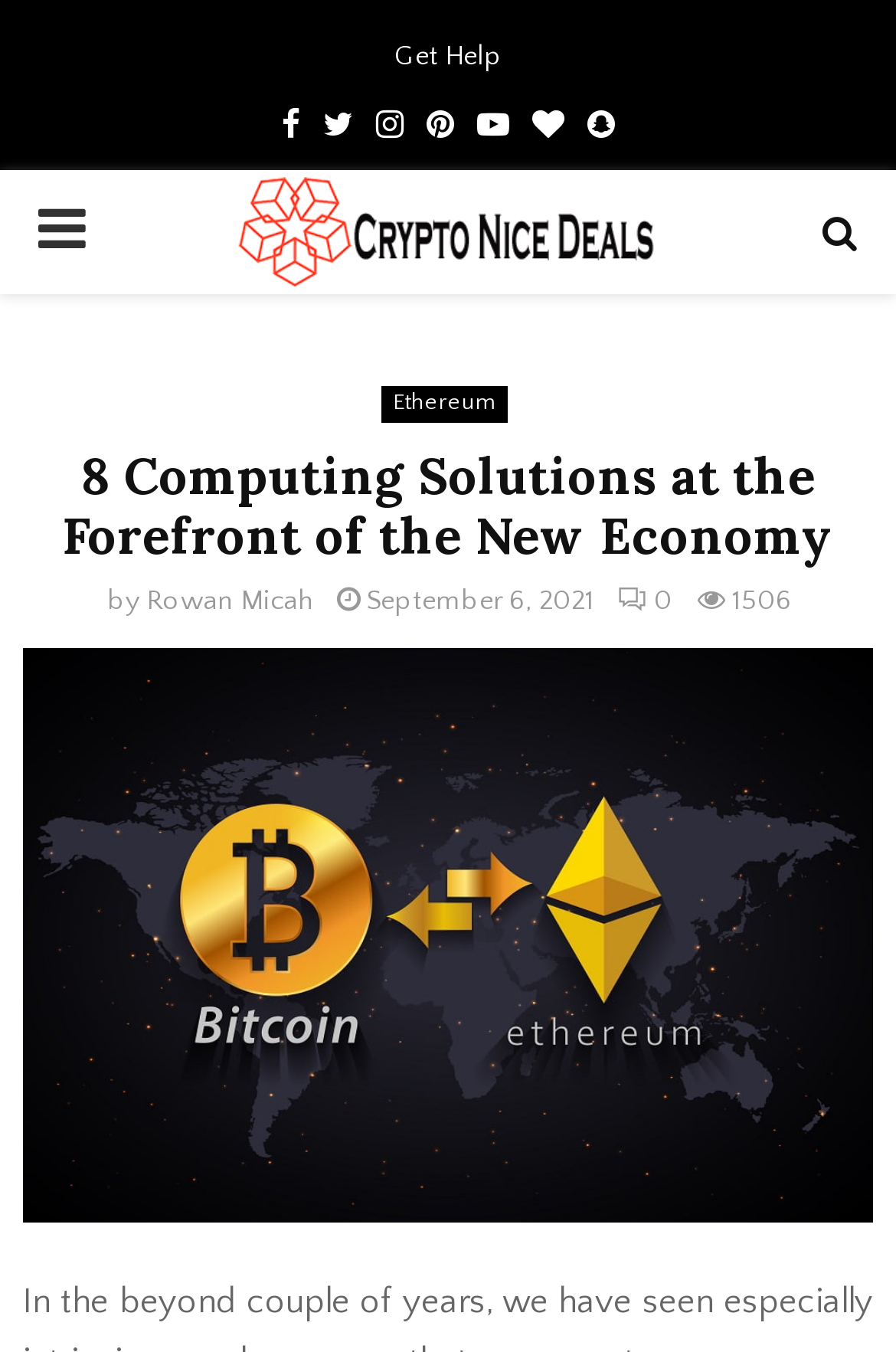How many views does the article have?
Please provide a full and detailed response to the question.

I found the number of views by looking at the text next to the views icon, which is '1506'.